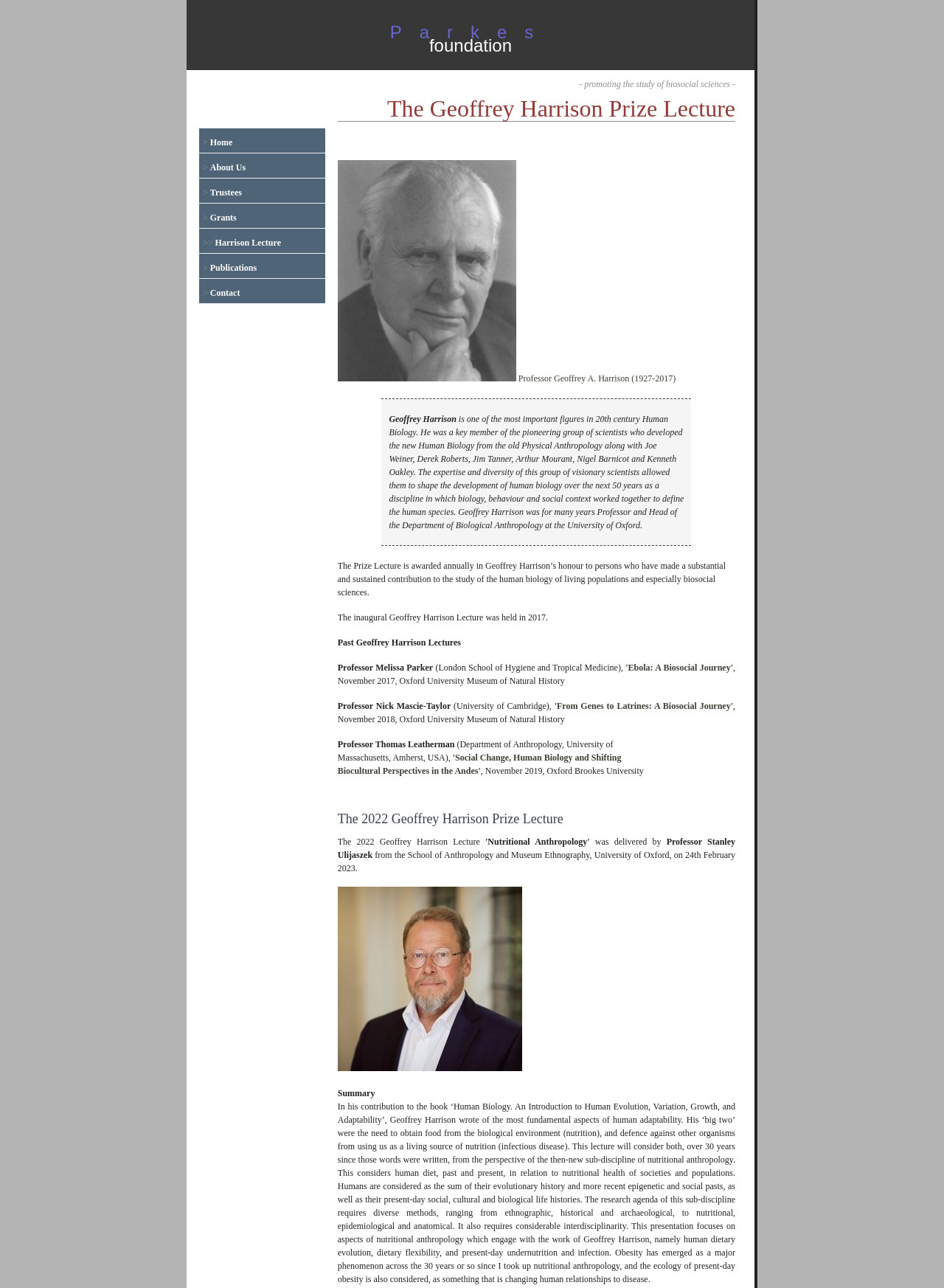Who delivered the 2022 Geoffrey Harrison Lecture?
Please provide a single word or phrase in response based on the screenshot.

Professor Stanley Ulijaszek